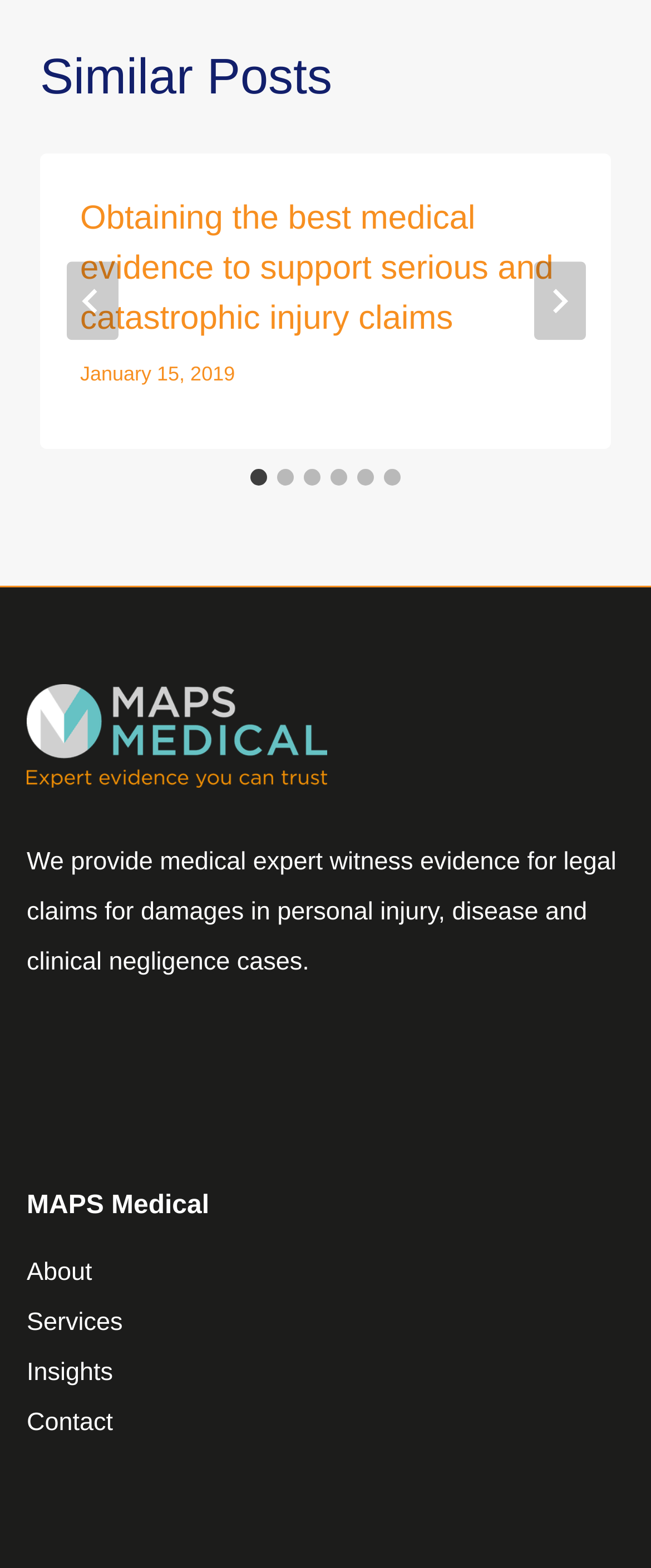Pinpoint the bounding box coordinates of the element to be clicked to execute the instruction: "View the medical logo".

[0.041, 0.436, 0.503, 0.503]